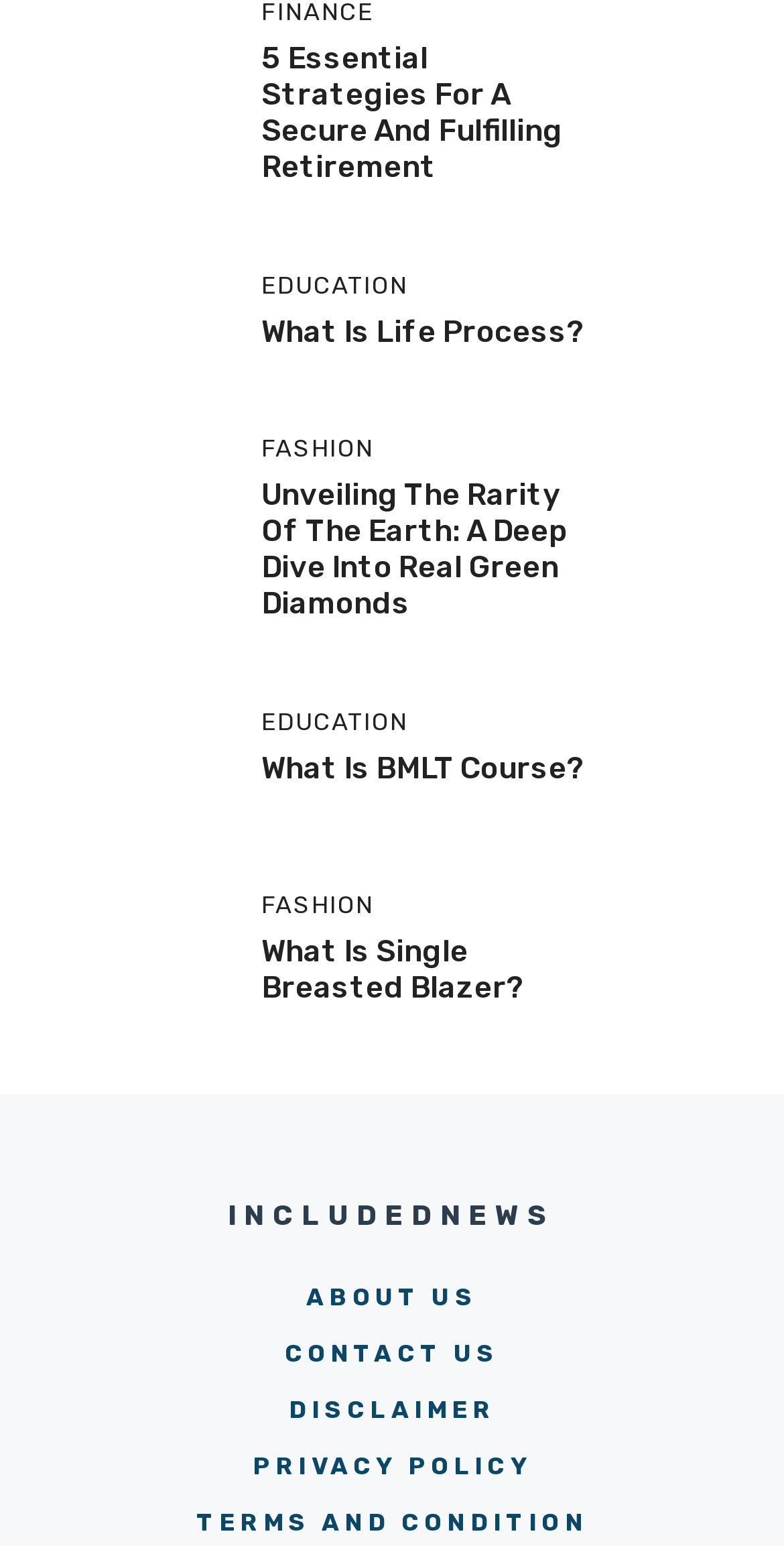Kindly determine the bounding box coordinates for the clickable area to achieve the given instruction: "Search in the blog".

None